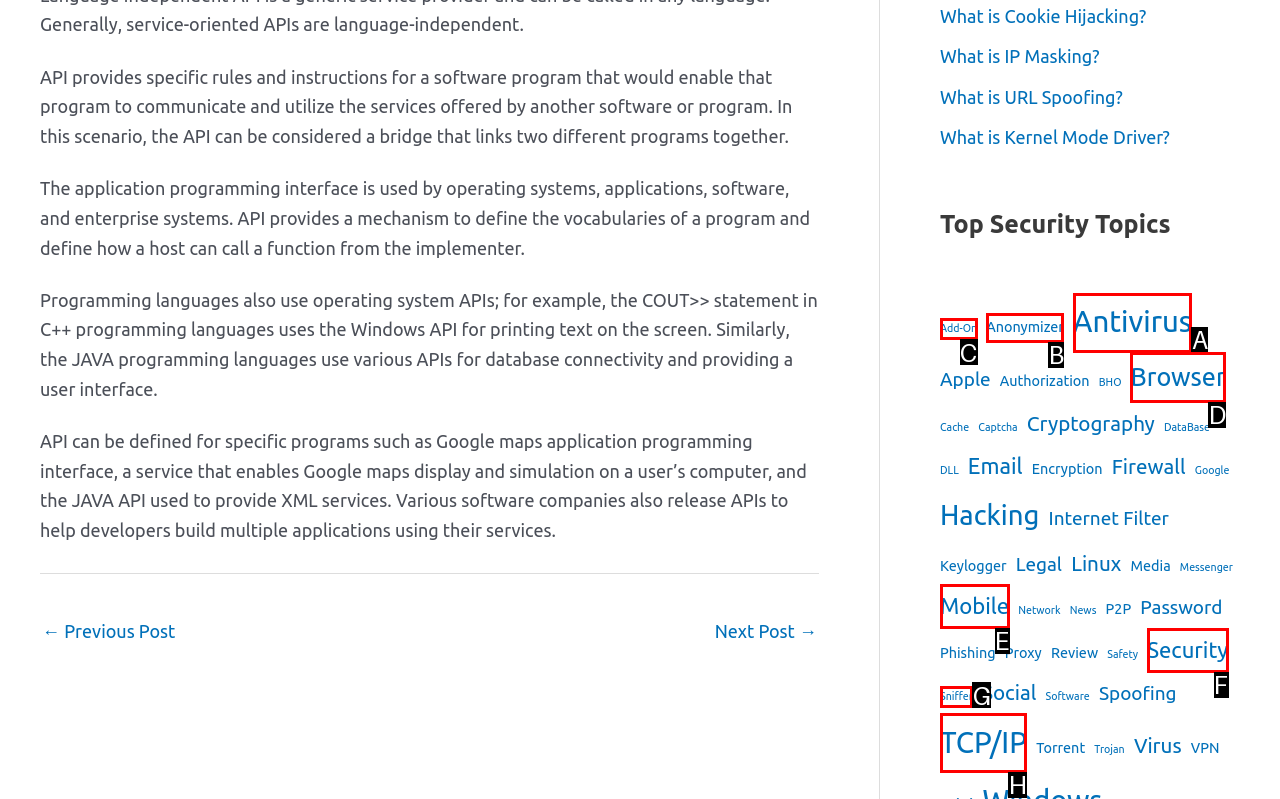Tell me the letter of the HTML element that best matches the description: Add-On from the provided options.

C